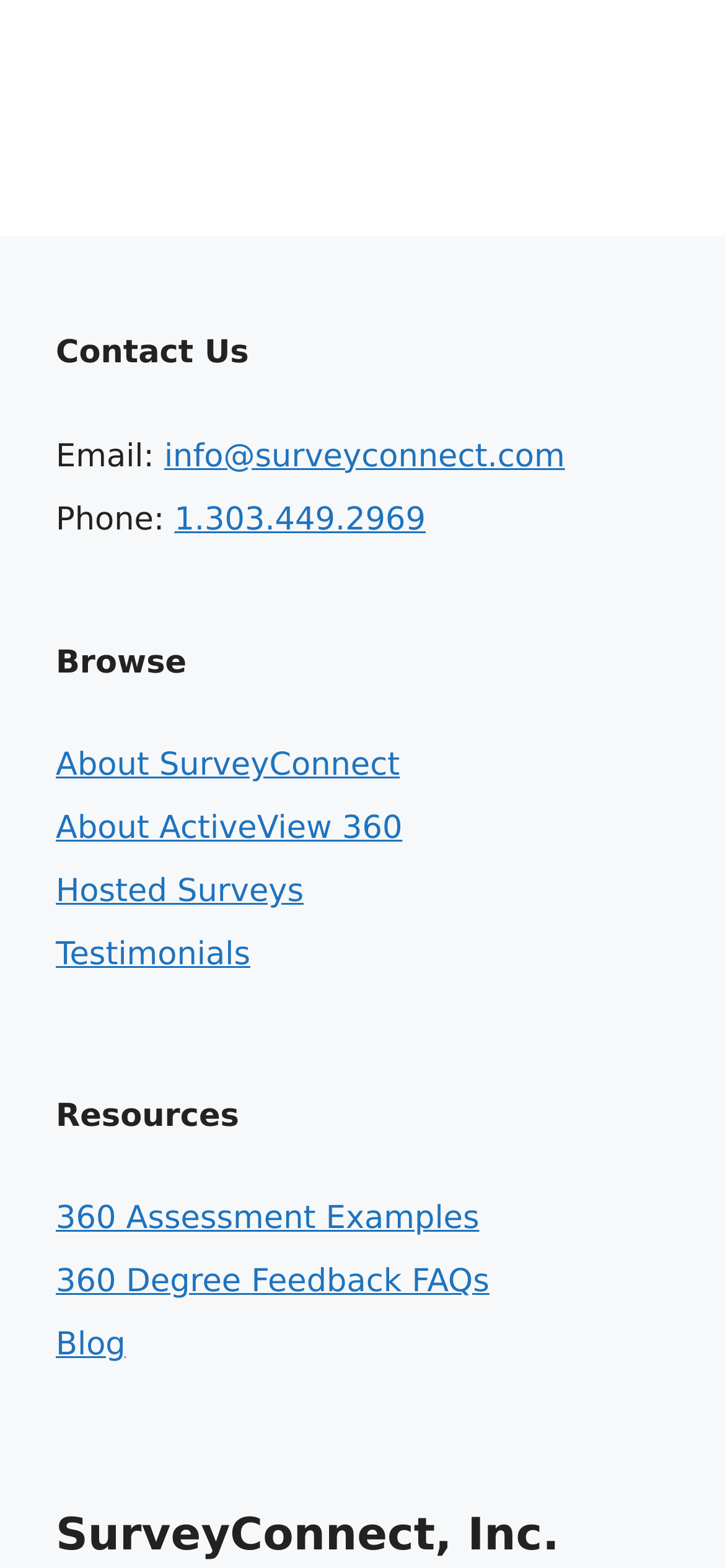Given the description: "Hosted Surveys", determine the bounding box coordinates of the UI element. The coordinates should be formatted as four float numbers between 0 and 1, [left, top, right, bottom].

[0.077, 0.557, 0.419, 0.581]